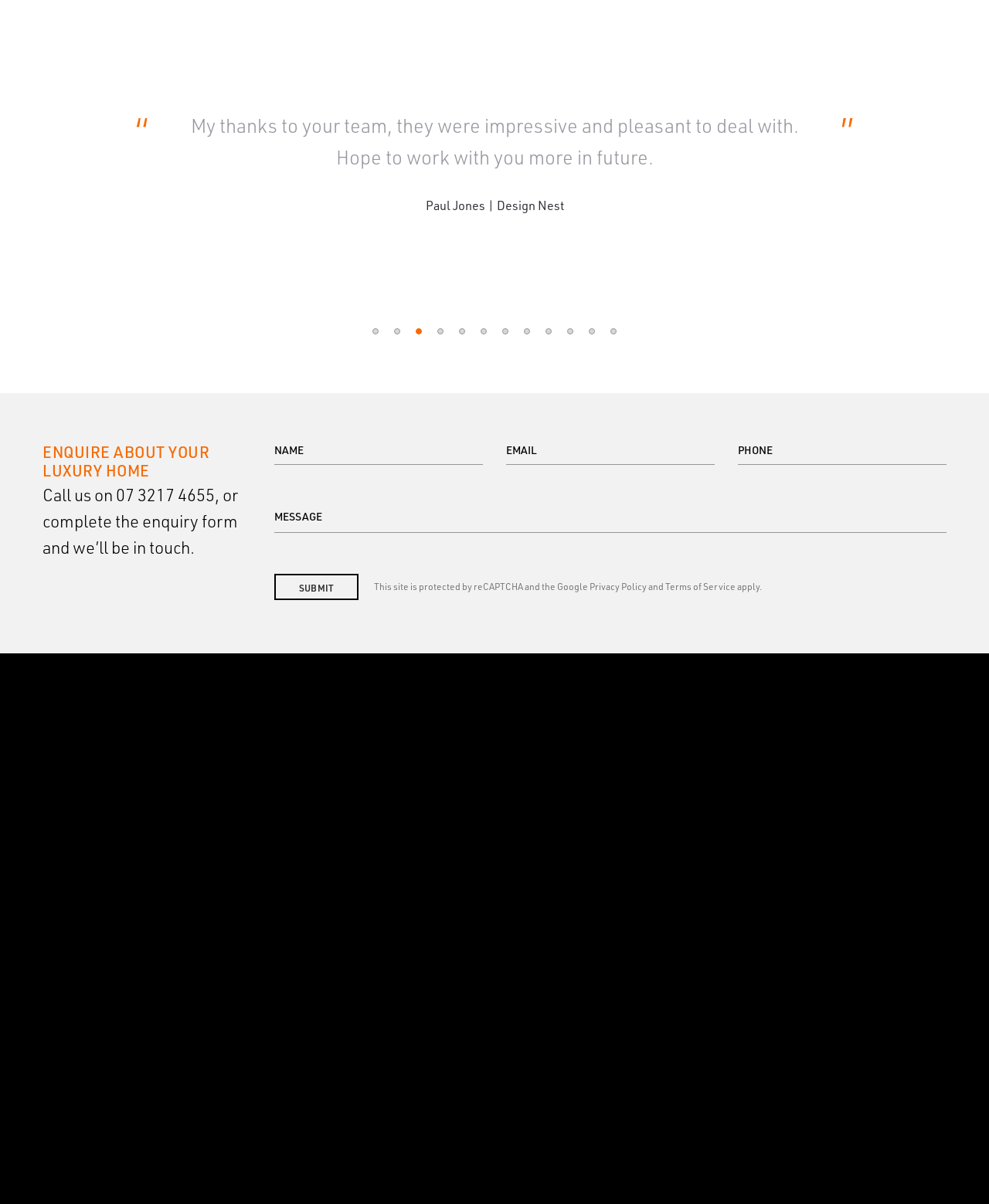Show the bounding box coordinates of the element that should be clicked to complete the task: "Click the '07 3217 4655' link".

[0.043, 0.64, 0.11, 0.652]